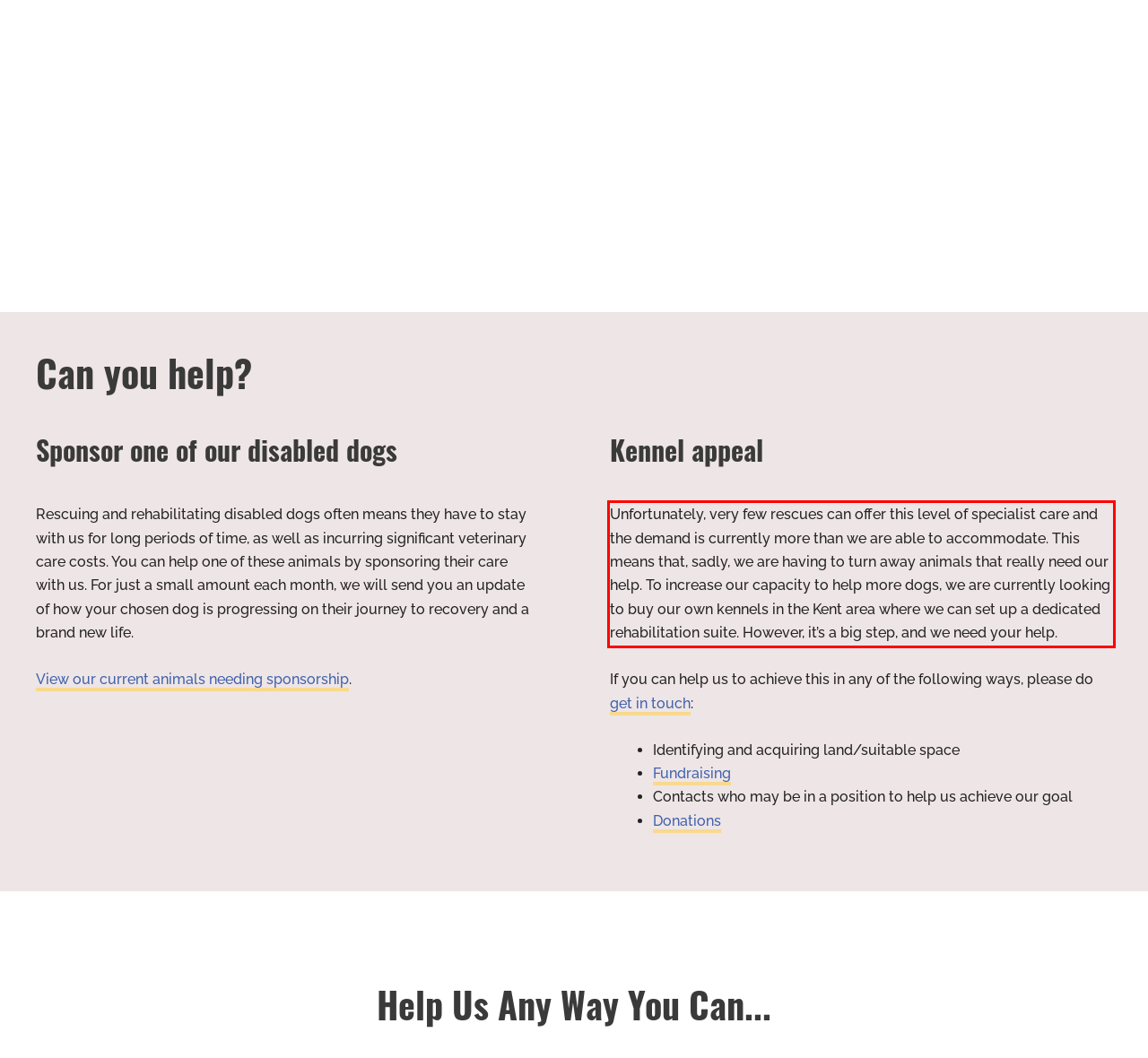From the provided screenshot, extract the text content that is enclosed within the red bounding box.

Unfortunately, very few rescues can offer this level of specialist care and the demand is currently more than we are able to accommodate. This means that, sadly, we are having to turn away animals that really need our help. To increase our capacity to help more dogs, we are currently looking to buy our own kennels in the Kent area where we can set up a dedicated rehabilitation suite. However, it’s a big step, and we need your help.